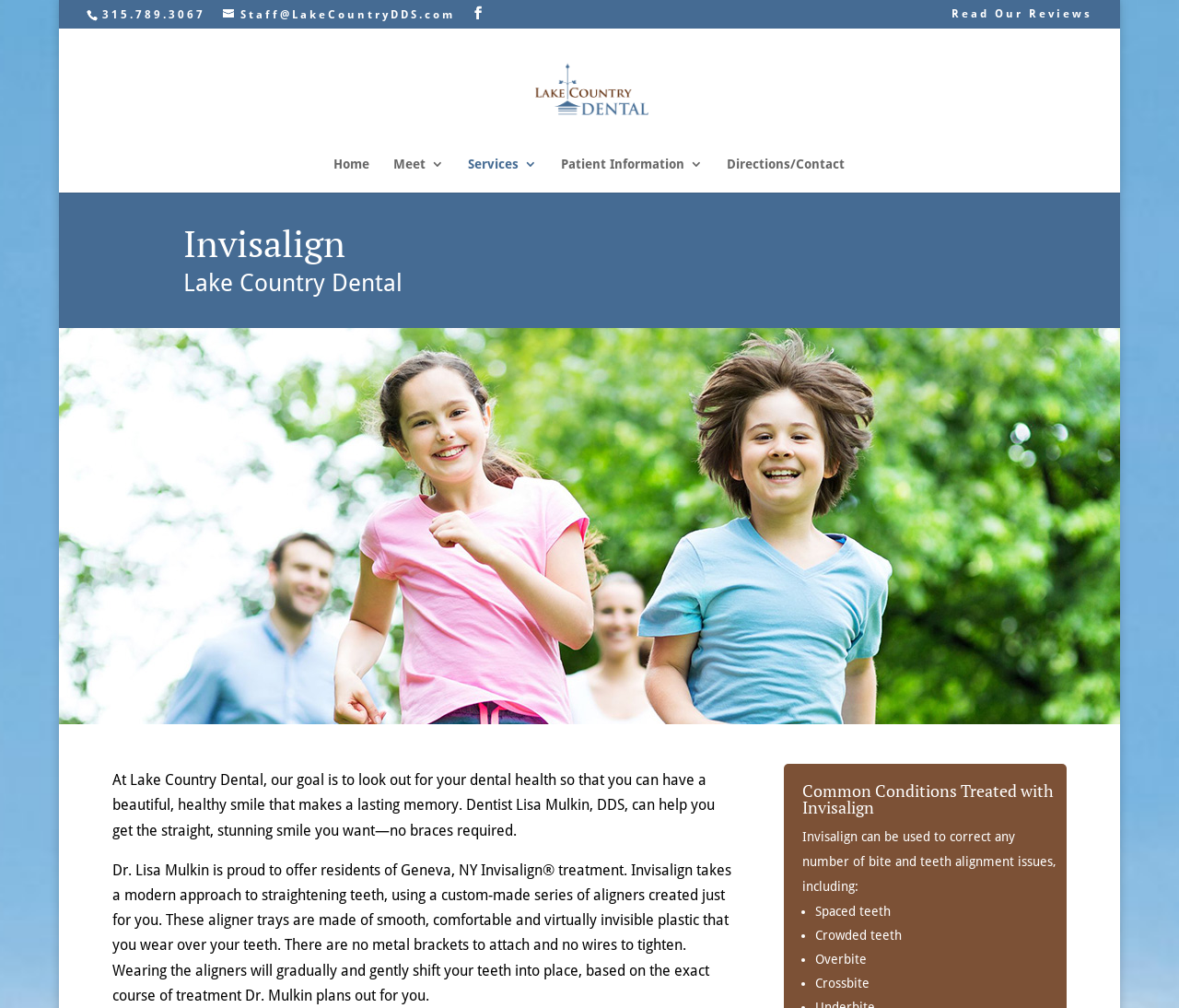Reply to the question with a brief word or phrase: What is the name of the dentist offering Invisalign treatment?

Dr. Lisa Mulkin